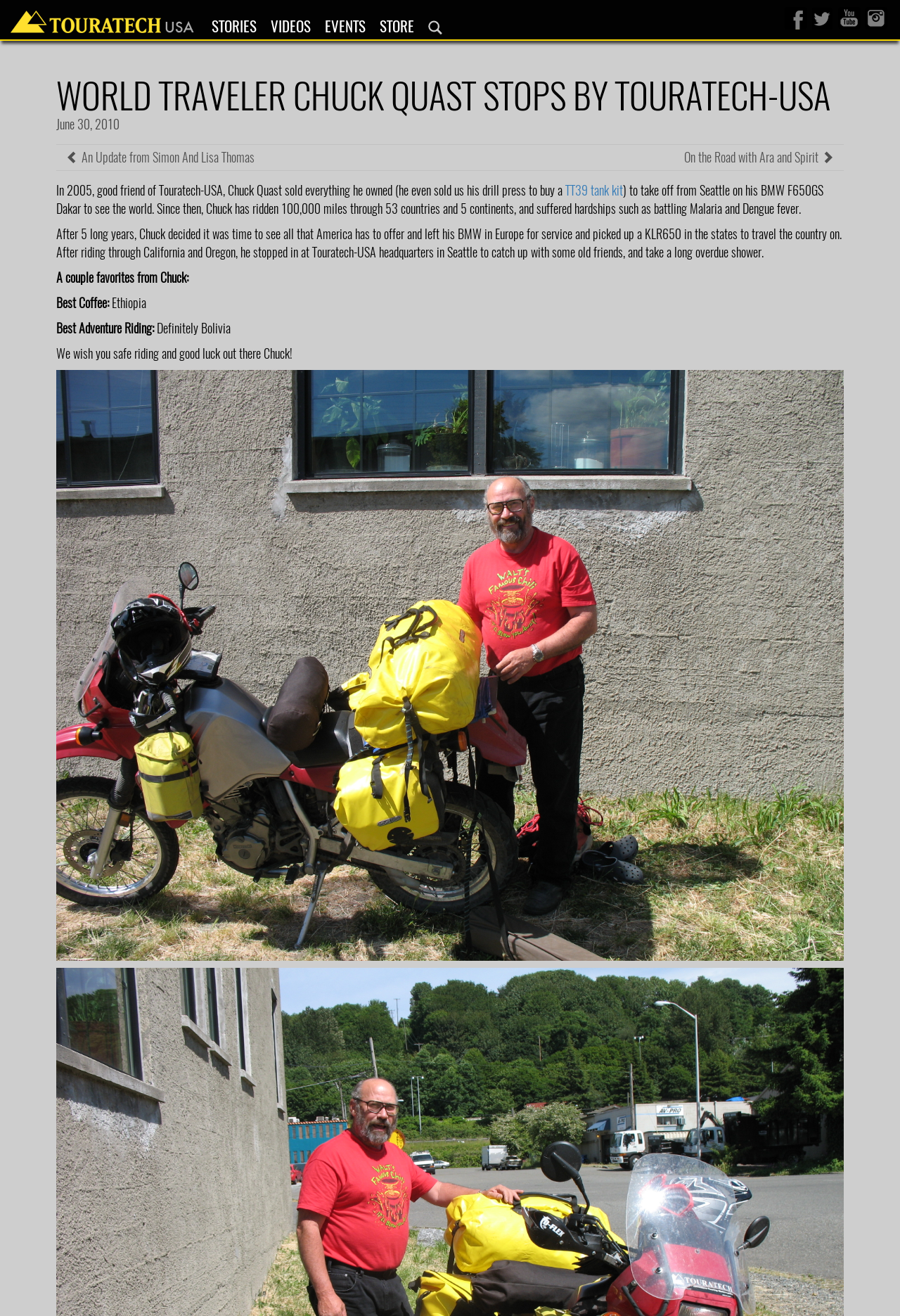Provide a single word or phrase to answer the given question: 
What is Chuck Quast's occupation?

World Traveler